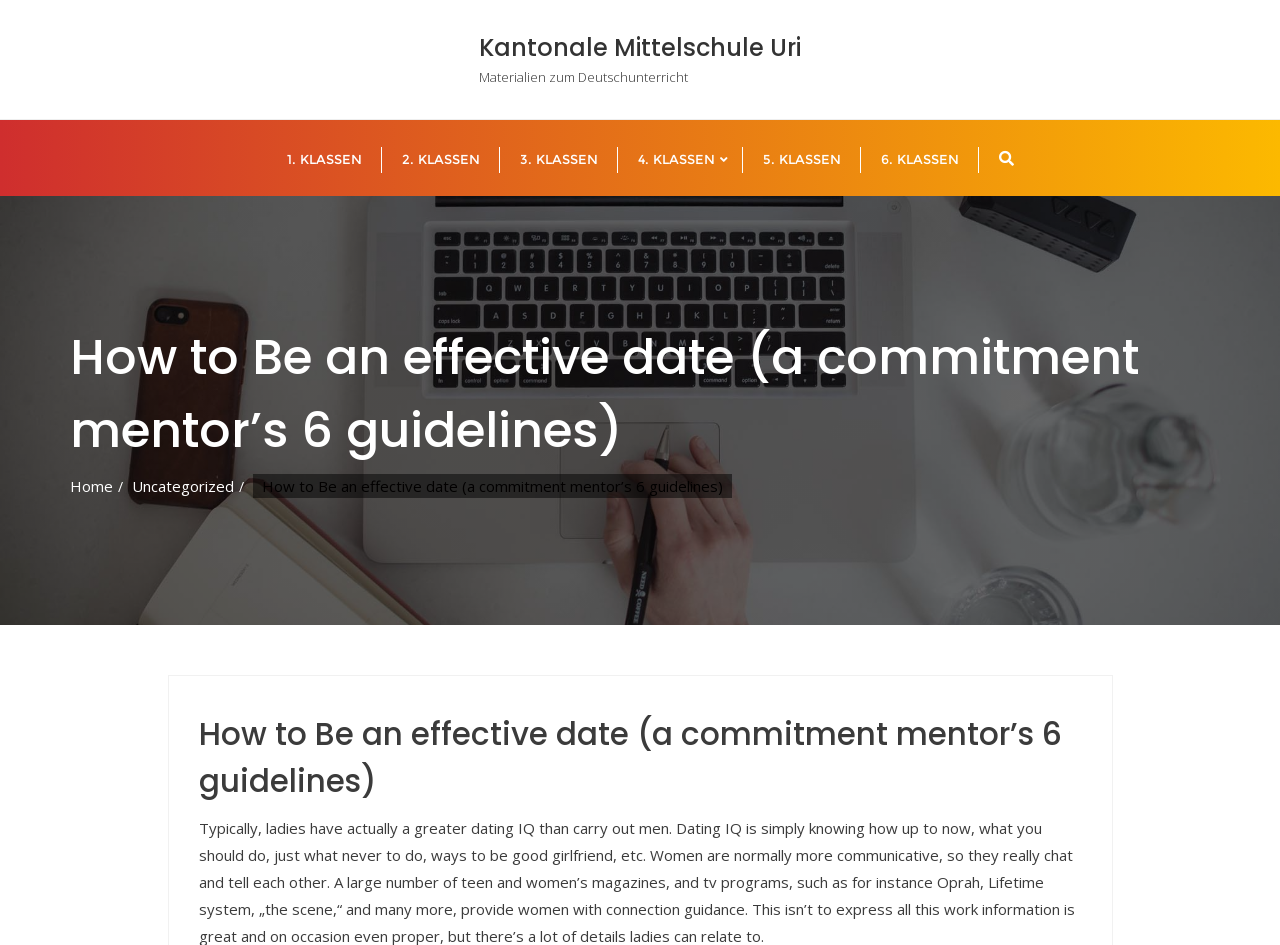Answer this question in one word or a short phrase: What is the name of the school?

Kantonale Mittelschule Uri